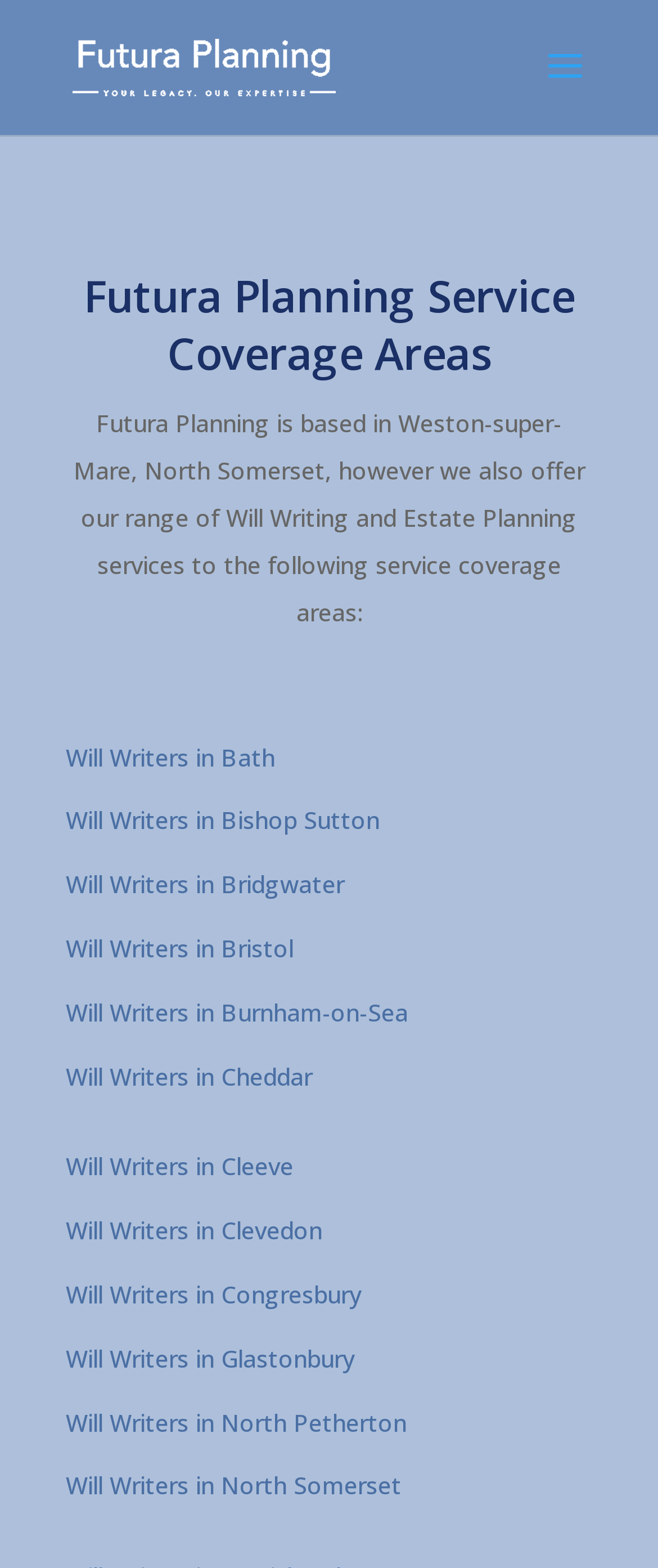Please find and report the bounding box coordinates of the element to click in order to perform the following action: "View Will Writers in Bristol". The coordinates should be expressed as four float numbers between 0 and 1, in the format [left, top, right, bottom].

[0.1, 0.594, 0.446, 0.615]